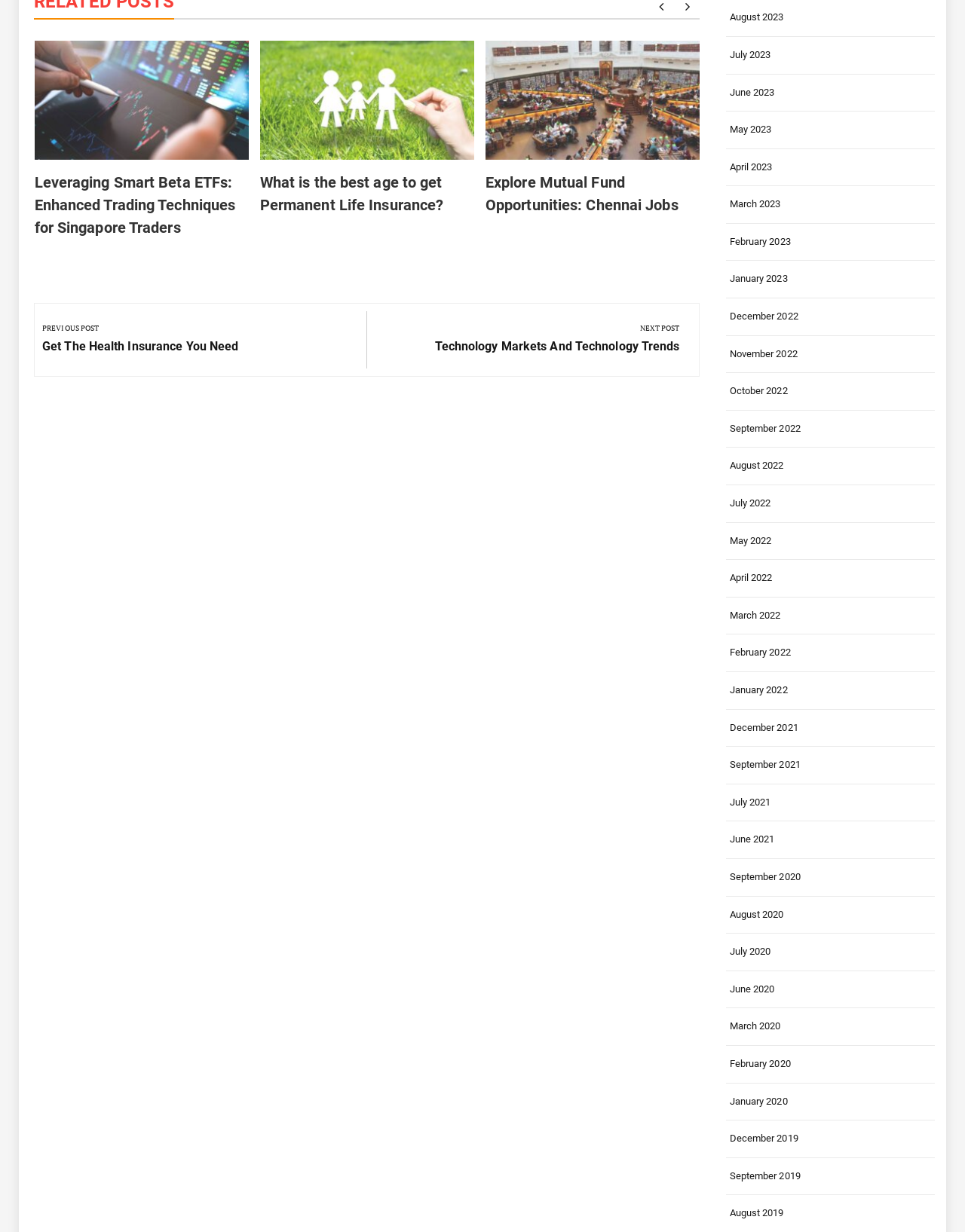Please specify the bounding box coordinates of the region to click in order to perform the following instruction: "Click the 'MISSION' link".

None